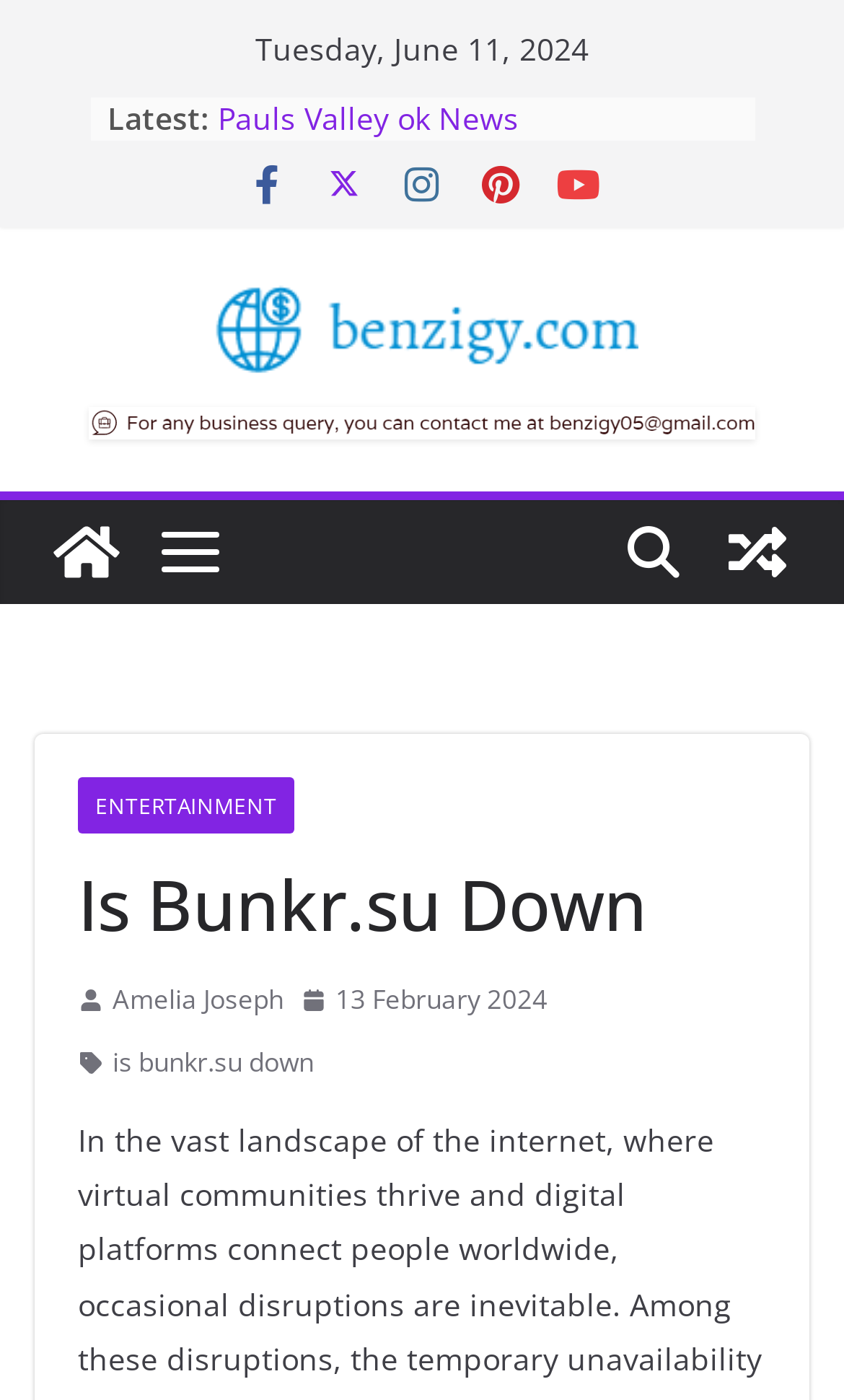Locate the bounding box coordinates of the clickable element to fulfill the following instruction: "View a random post". Provide the coordinates as four float numbers between 0 and 1 in the format [left, top, right, bottom].

[0.836, 0.358, 0.959, 0.432]